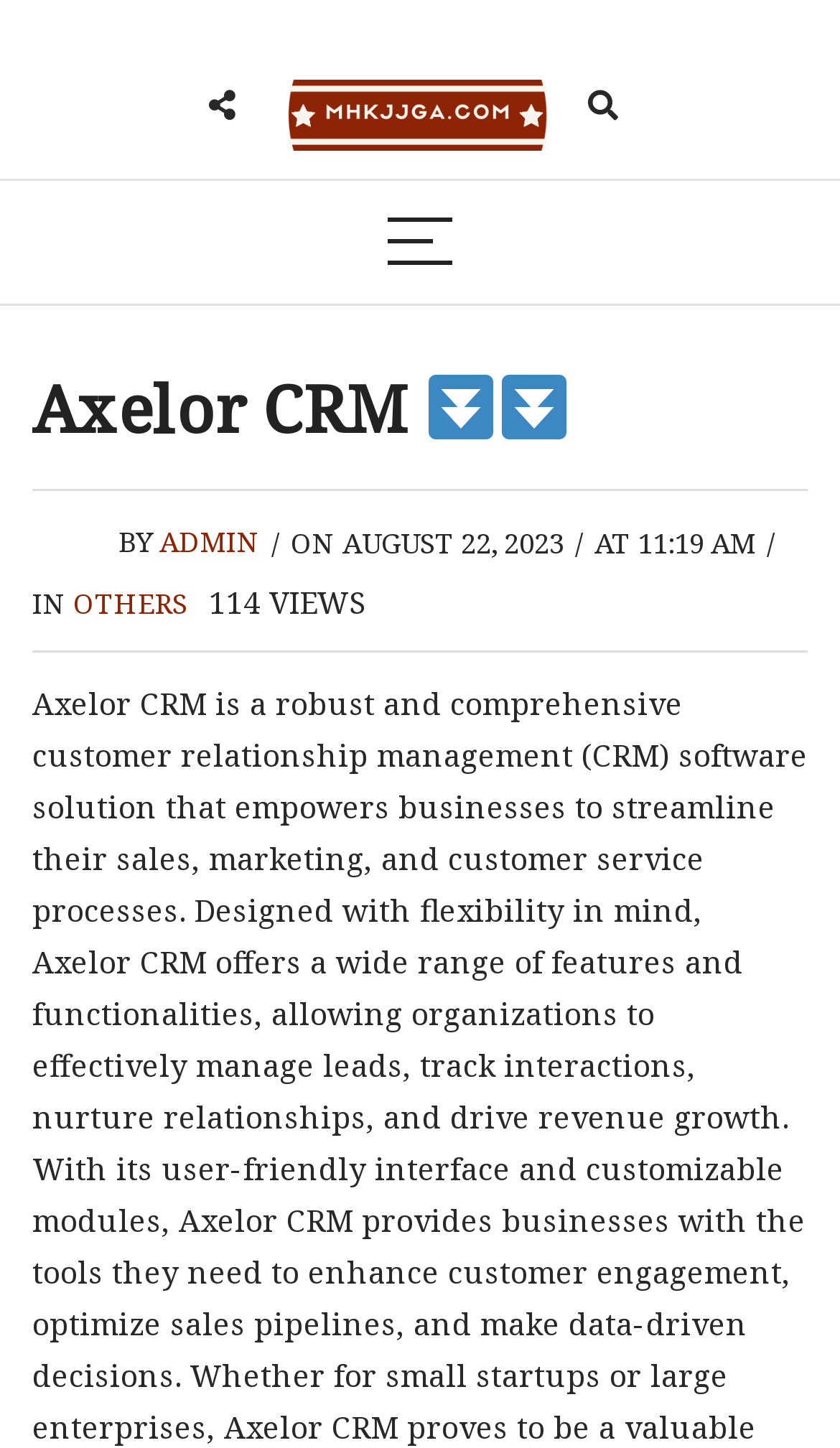Please provide a comprehensive answer to the question below using the information from the image: What is the name of the CRM system?

The name of the CRM system can be found in the header section of the webpage, where it is written as 'Axelor CRM' with two downward arrows.